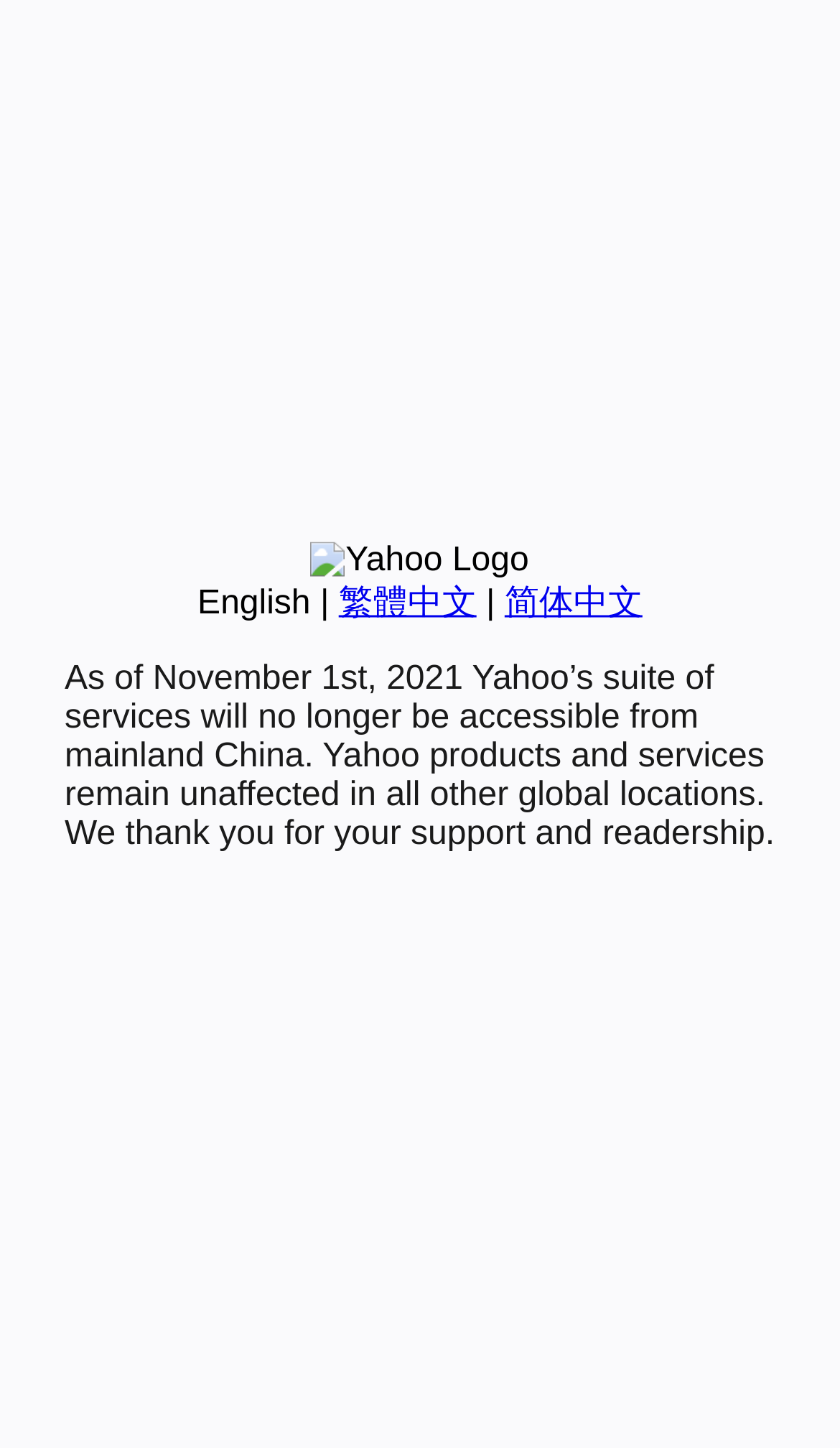From the webpage screenshot, predict the bounding box of the UI element that matches this description: "繁體中文".

[0.403, 0.404, 0.567, 0.429]